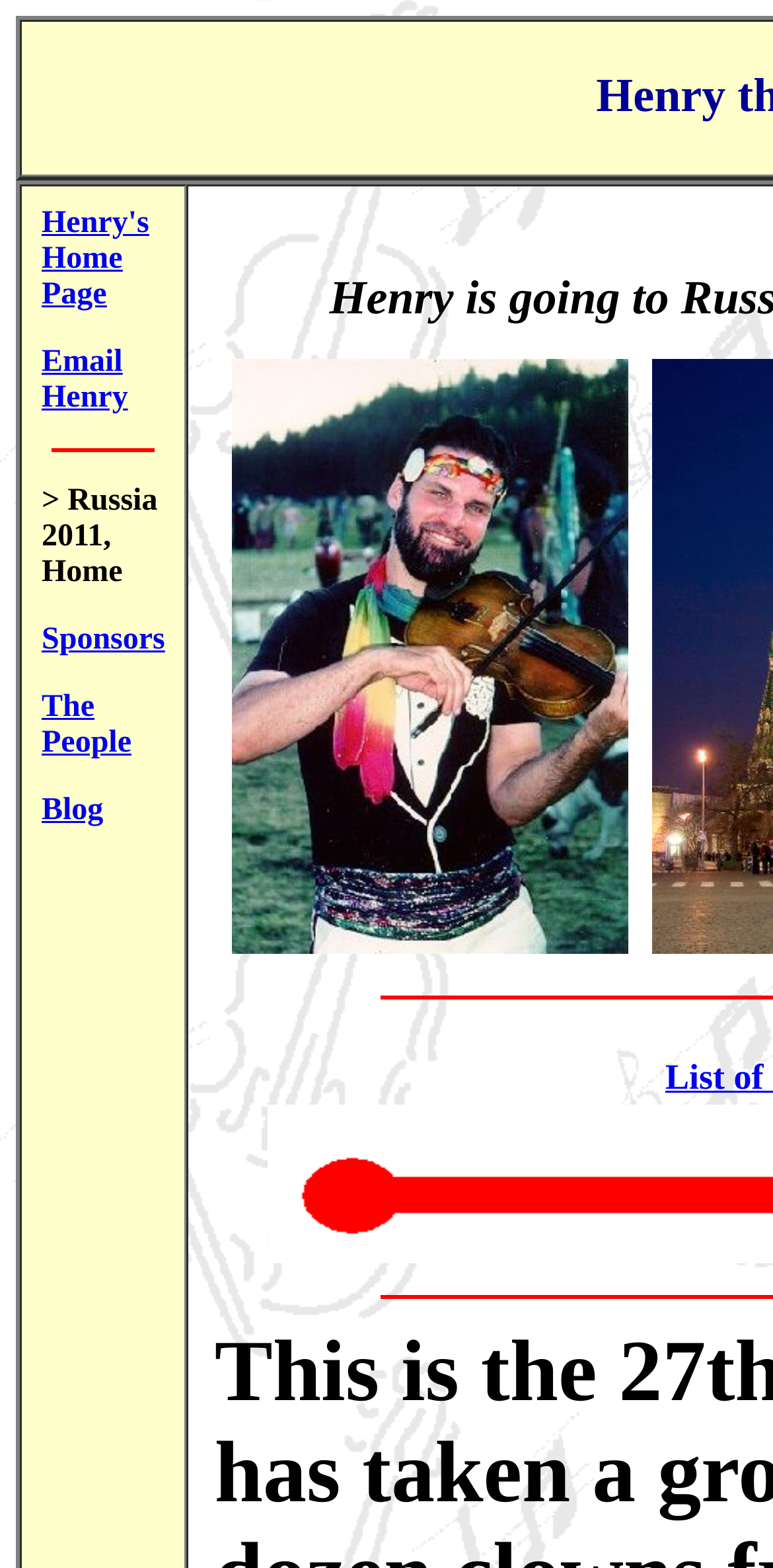Predict the bounding box of the UI element that fits this description: "Henry's Home Page".

[0.054, 0.132, 0.193, 0.199]